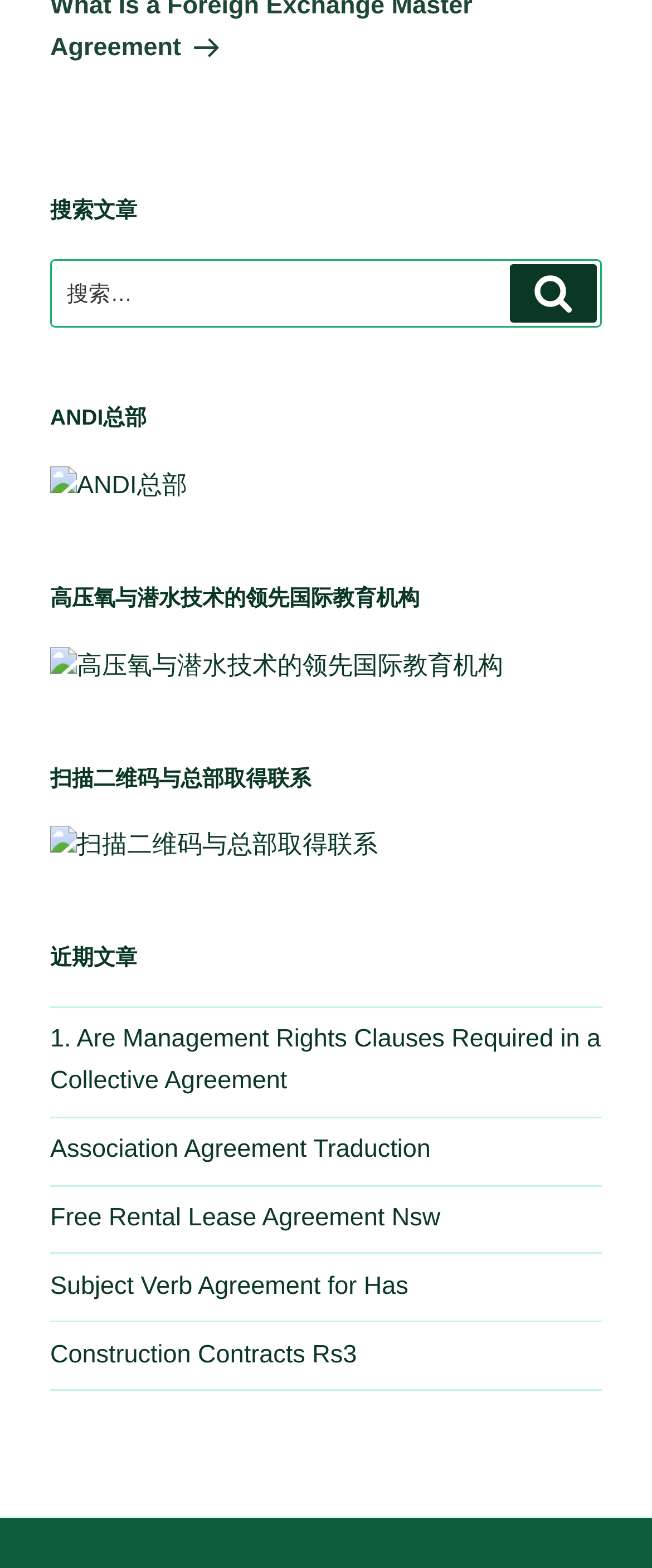Locate the bounding box coordinates of the element you need to click to accomplish the task described by this instruction: "search for articles".

[0.077, 0.165, 0.923, 0.209]